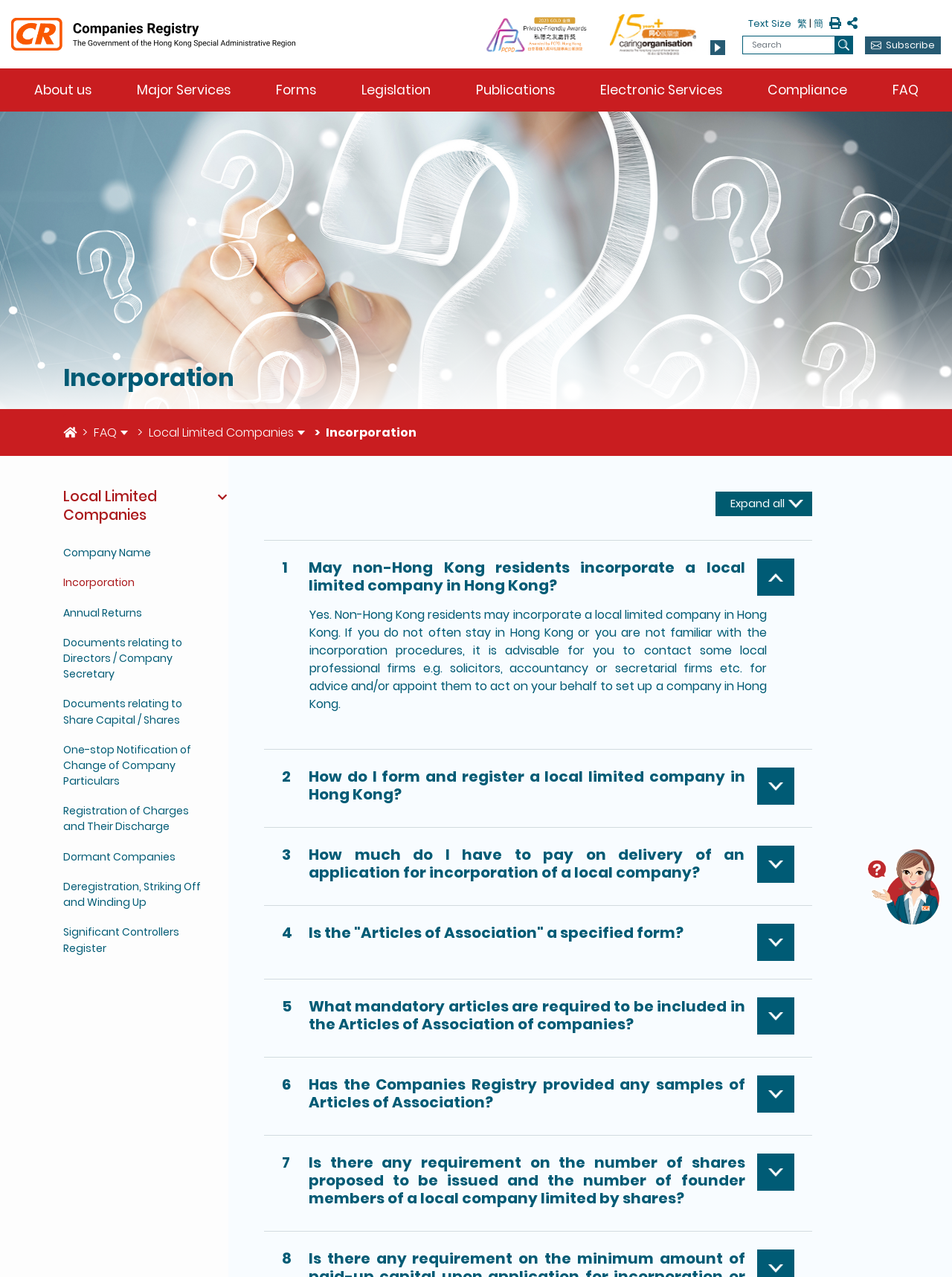Determine the bounding box coordinates for the area you should click to complete the following instruction: "Expand all FAQs".

[0.751, 0.385, 0.853, 0.404]